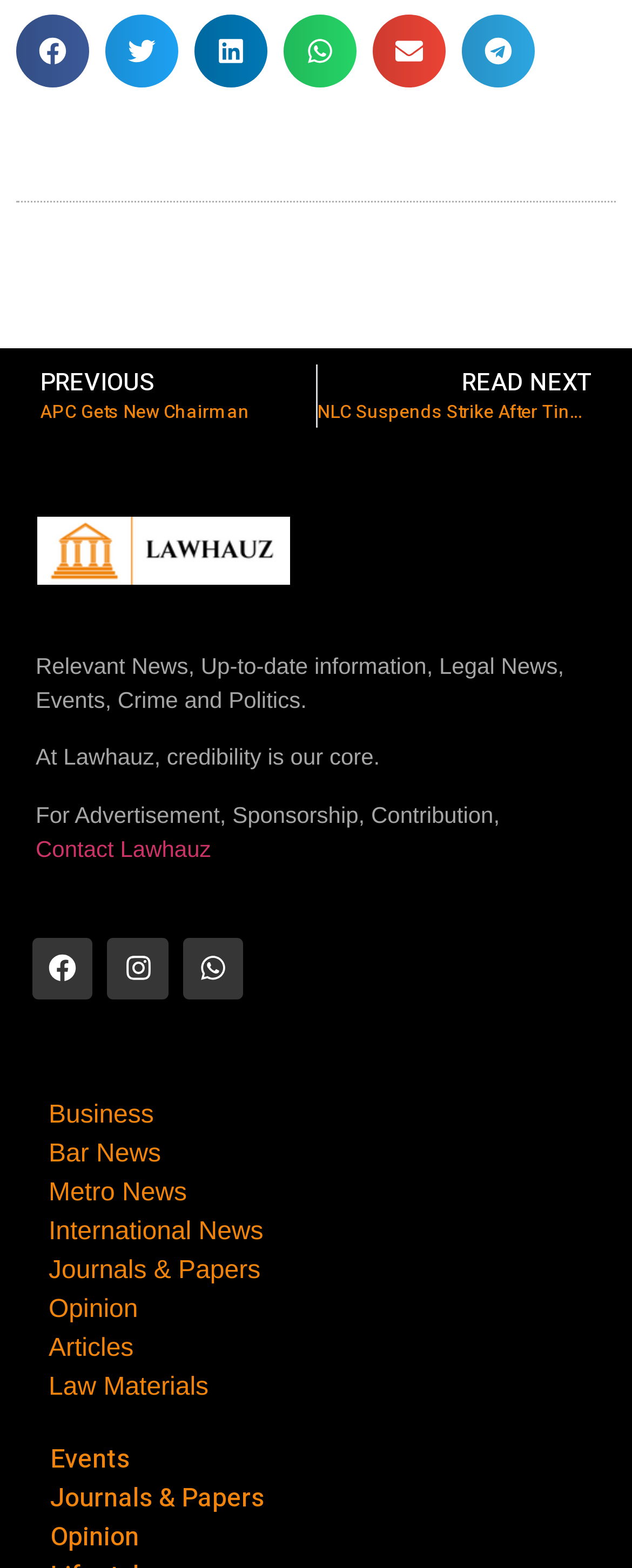Locate the bounding box coordinates of the clickable area to execute the instruction: "Share on WhatsApp". Provide the coordinates as four float numbers between 0 and 1, represented as [left, top, right, bottom].

[0.449, 0.009, 0.564, 0.056]